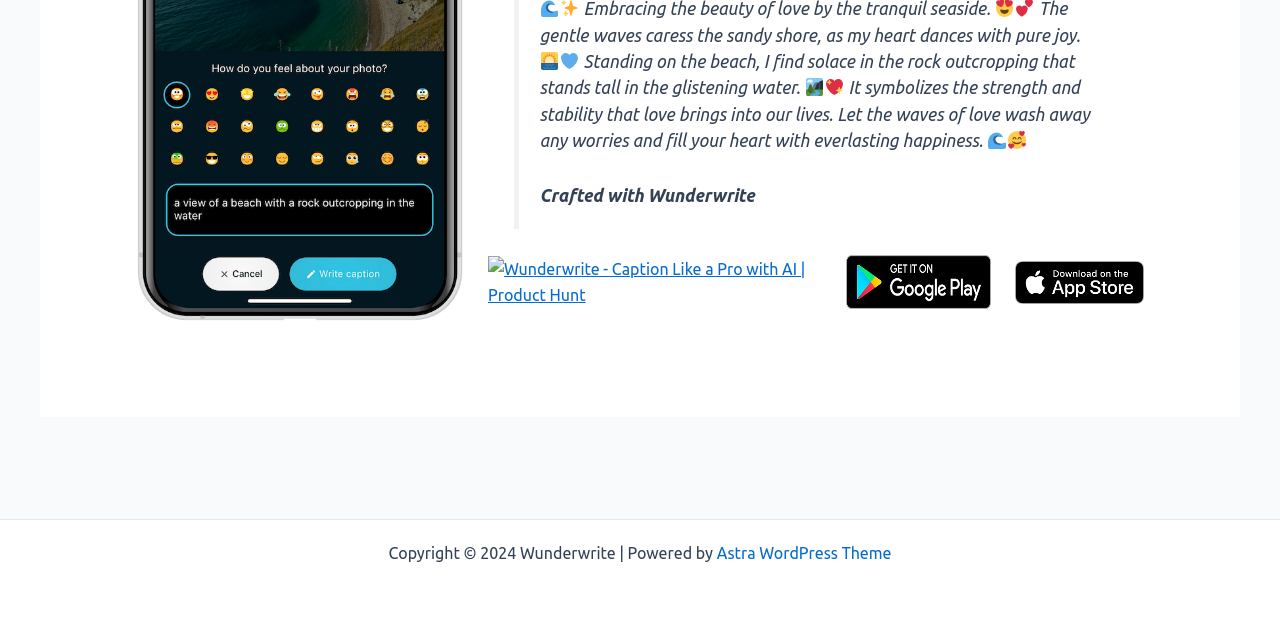Find the bounding box coordinates for the HTML element specified by: "Astra WordPress Theme".

[0.56, 0.85, 0.696, 0.878]